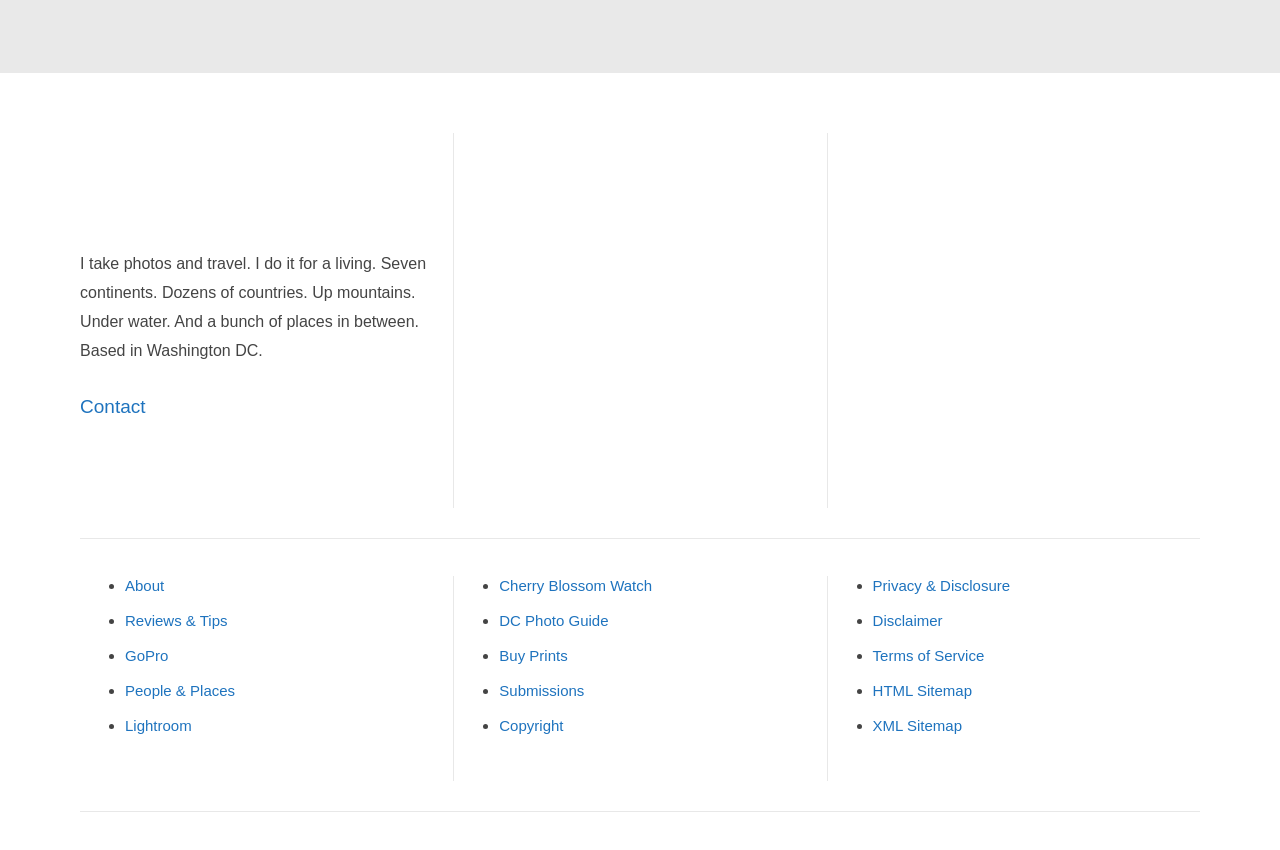Answer the question in one word or a short phrase:
What is the profession of the person?

Photographer